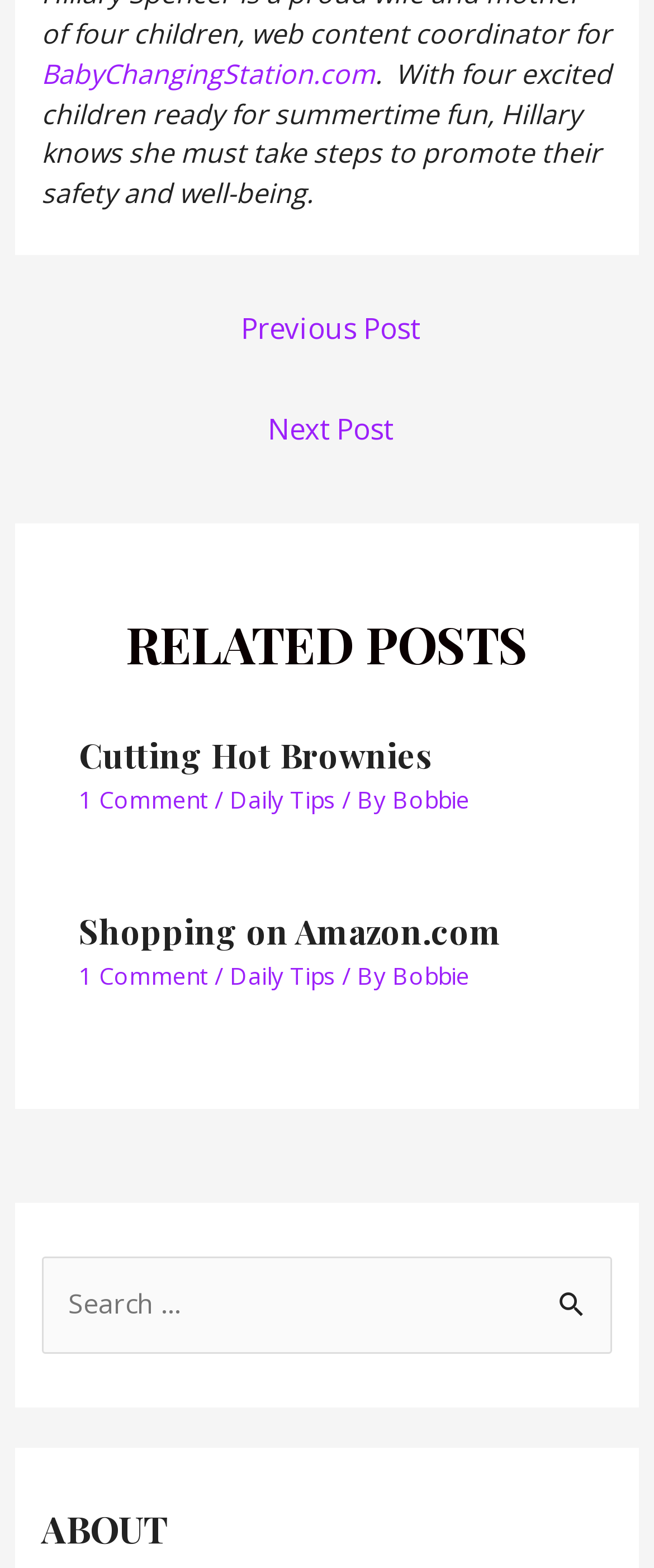Who is the author of the second related post?
Based on the image, respond with a single word or phrase.

Bobbie